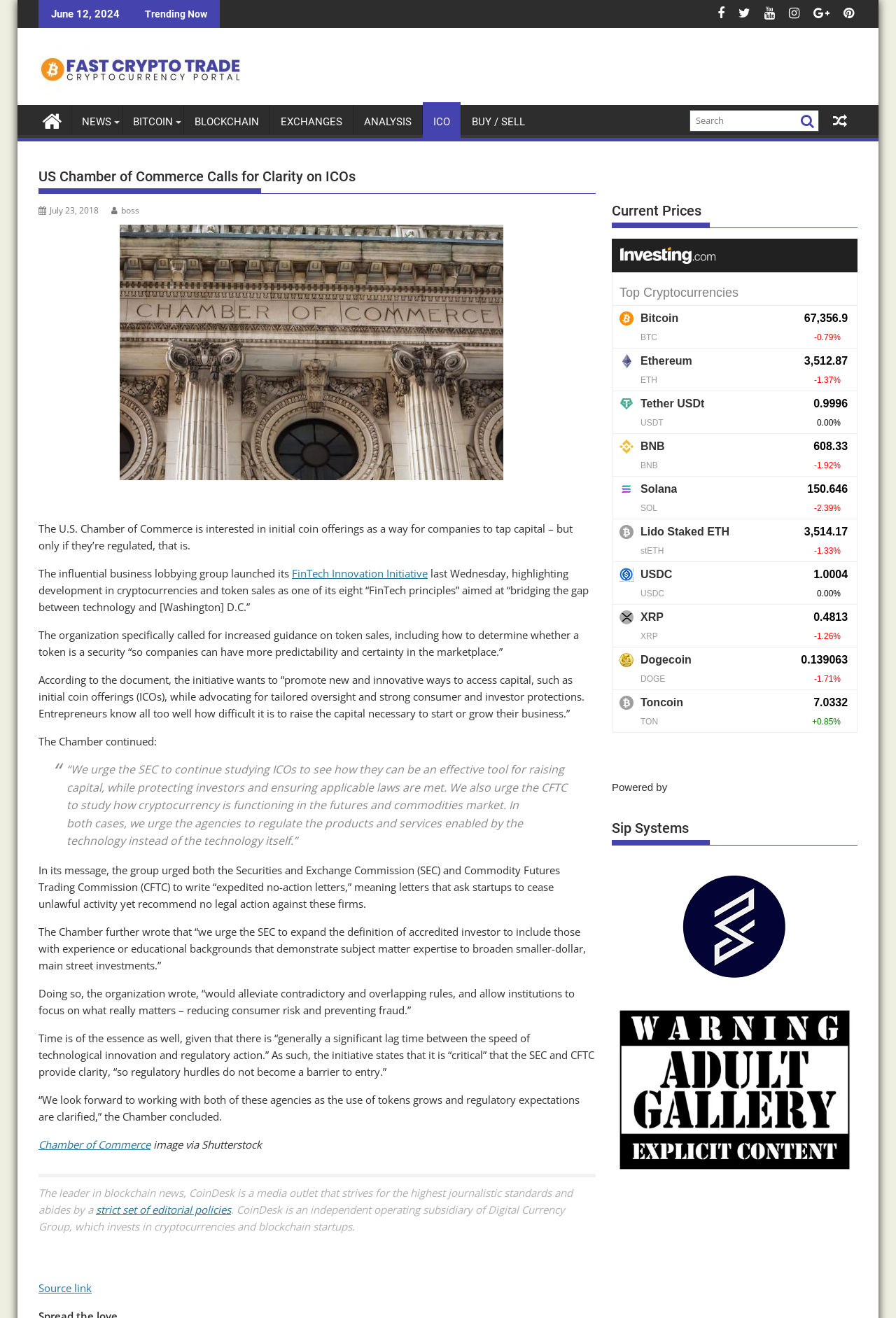Show me the bounding box coordinates of the clickable region to achieve the task as per the instruction: "Go to NEWS page".

[0.08, 0.08, 0.136, 0.105]